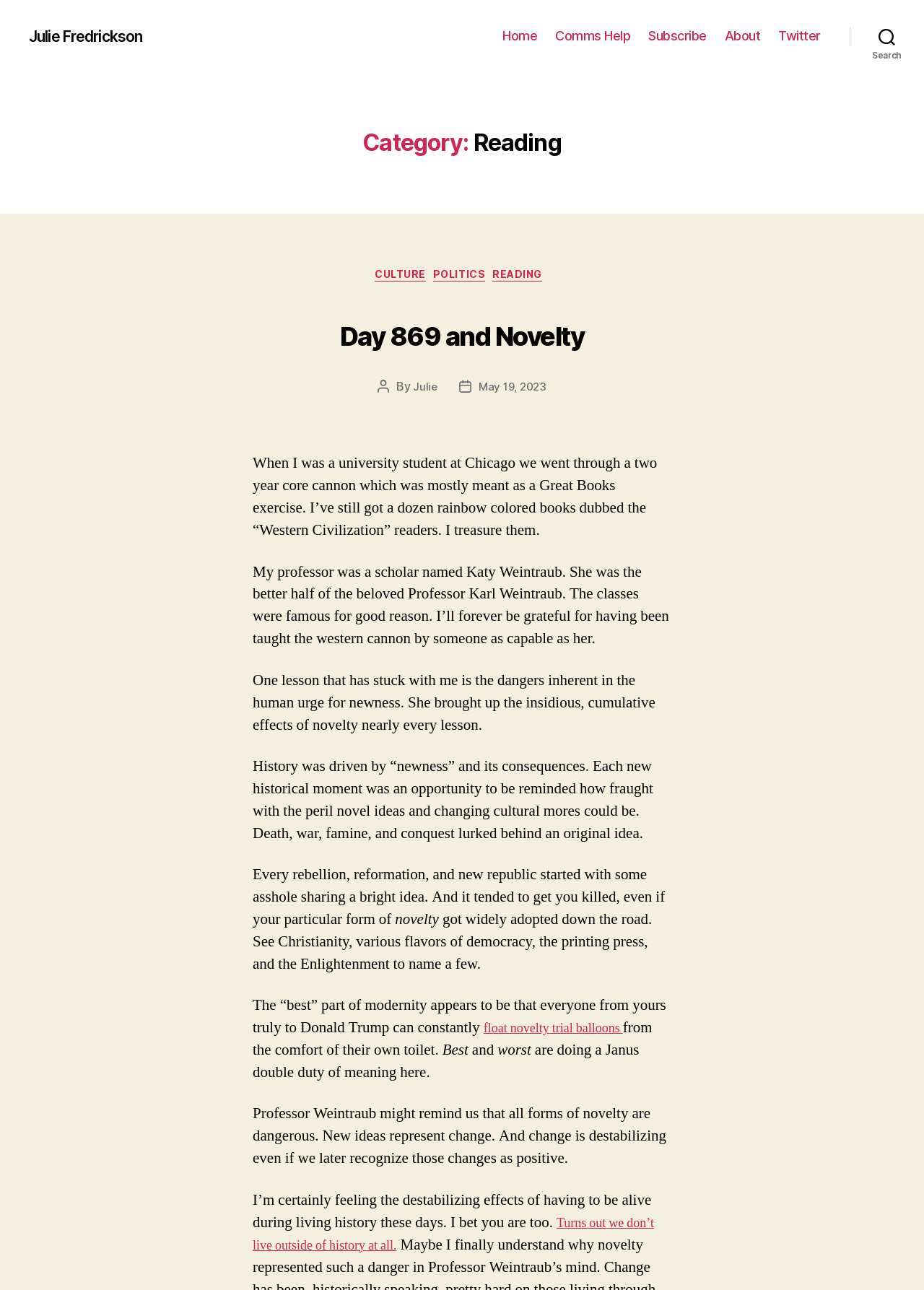What is the name of the professor mentioned in the post?
Craft a detailed and extensive response to the question.

The name of the professor mentioned in the post can be determined by reading the content of the post, which mentions Professor Katy Weintraub as the professor who taught the author about the dangers of novelty, indicating that the professor's name is Katy Weintraub.